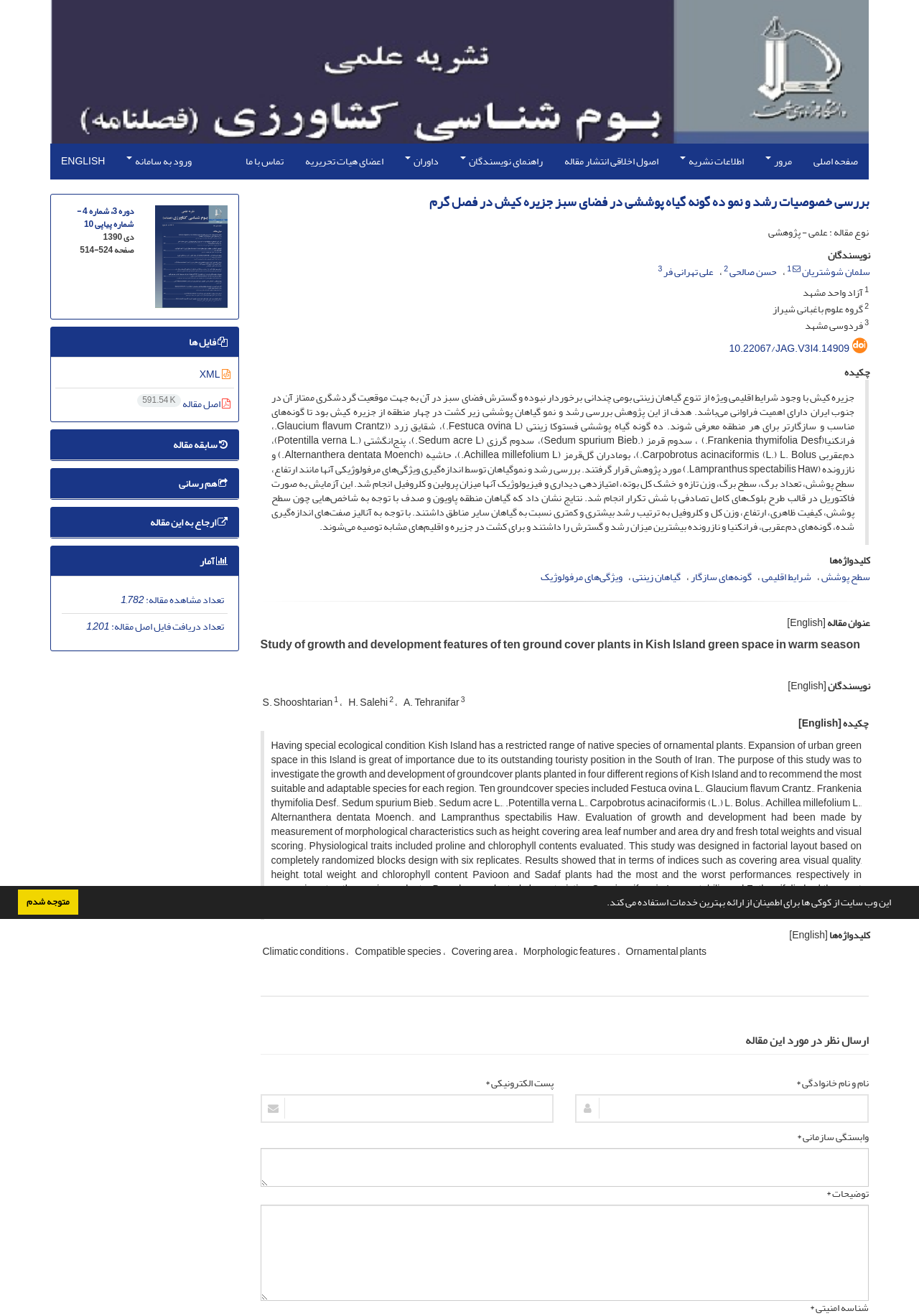Identify and extract the main heading from the webpage.

بررسی خصوصیات رشد و نمو ده گونه گیاه پوششی در فضای ‌سبز جزیره کیش در فصل گرم